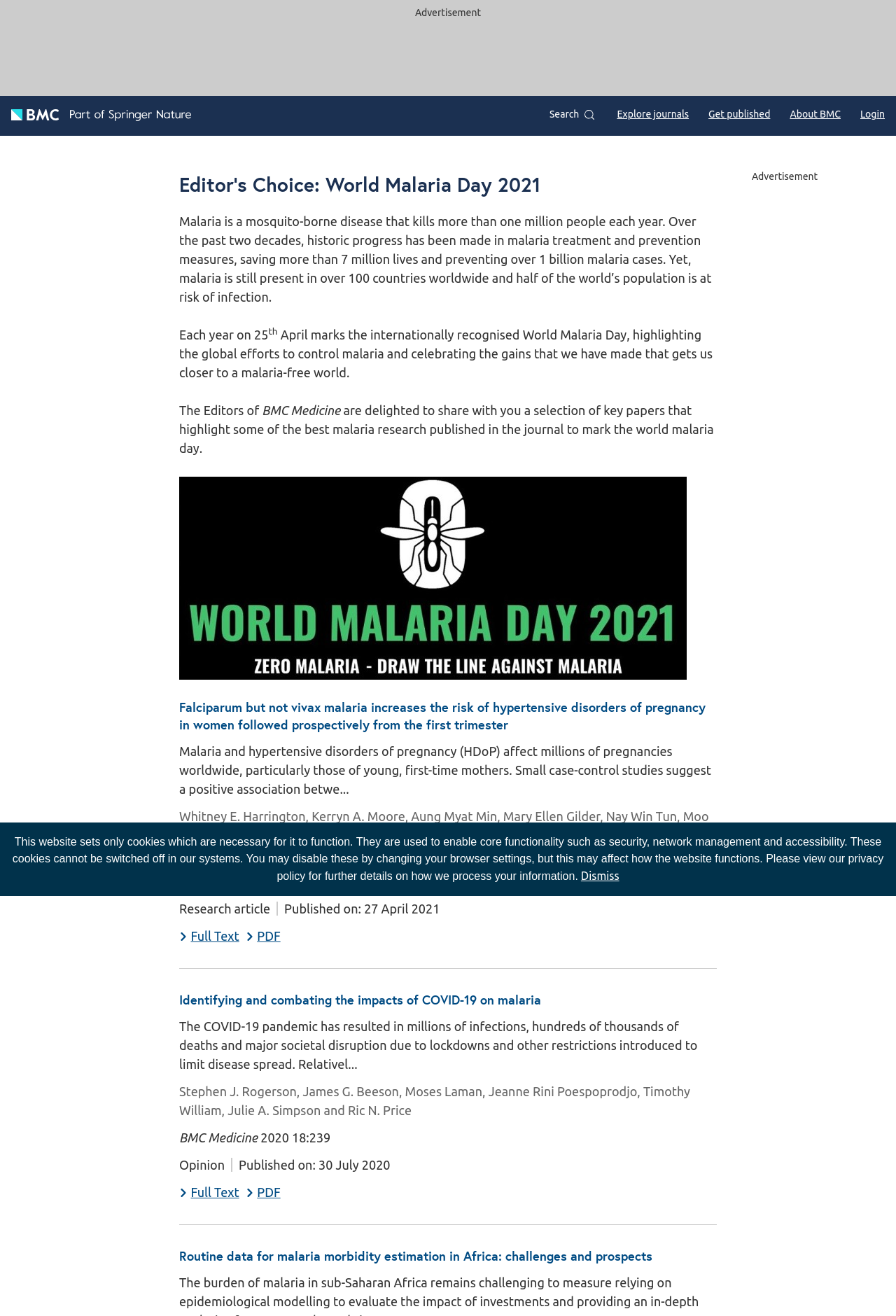Identify the bounding box coordinates of the specific part of the webpage to click to complete this instruction: "Explore journals".

[0.689, 0.082, 0.769, 0.091]